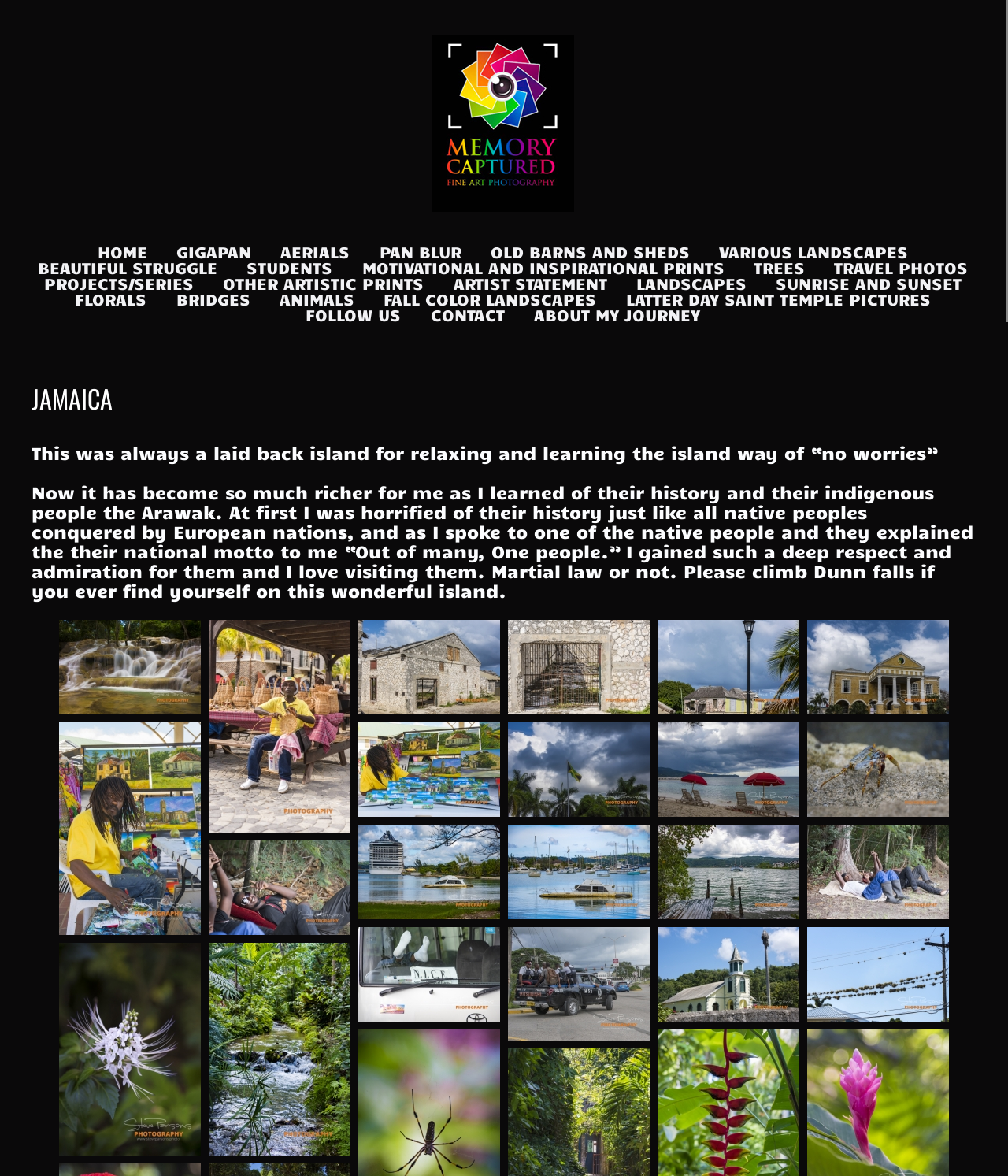Locate the bounding box coordinates of the clickable region necessary to complete the following instruction: "Click on RESOURCES". Provide the coordinates in the format of four float numbers between 0 and 1, i.e., [left, top, right, bottom].

None